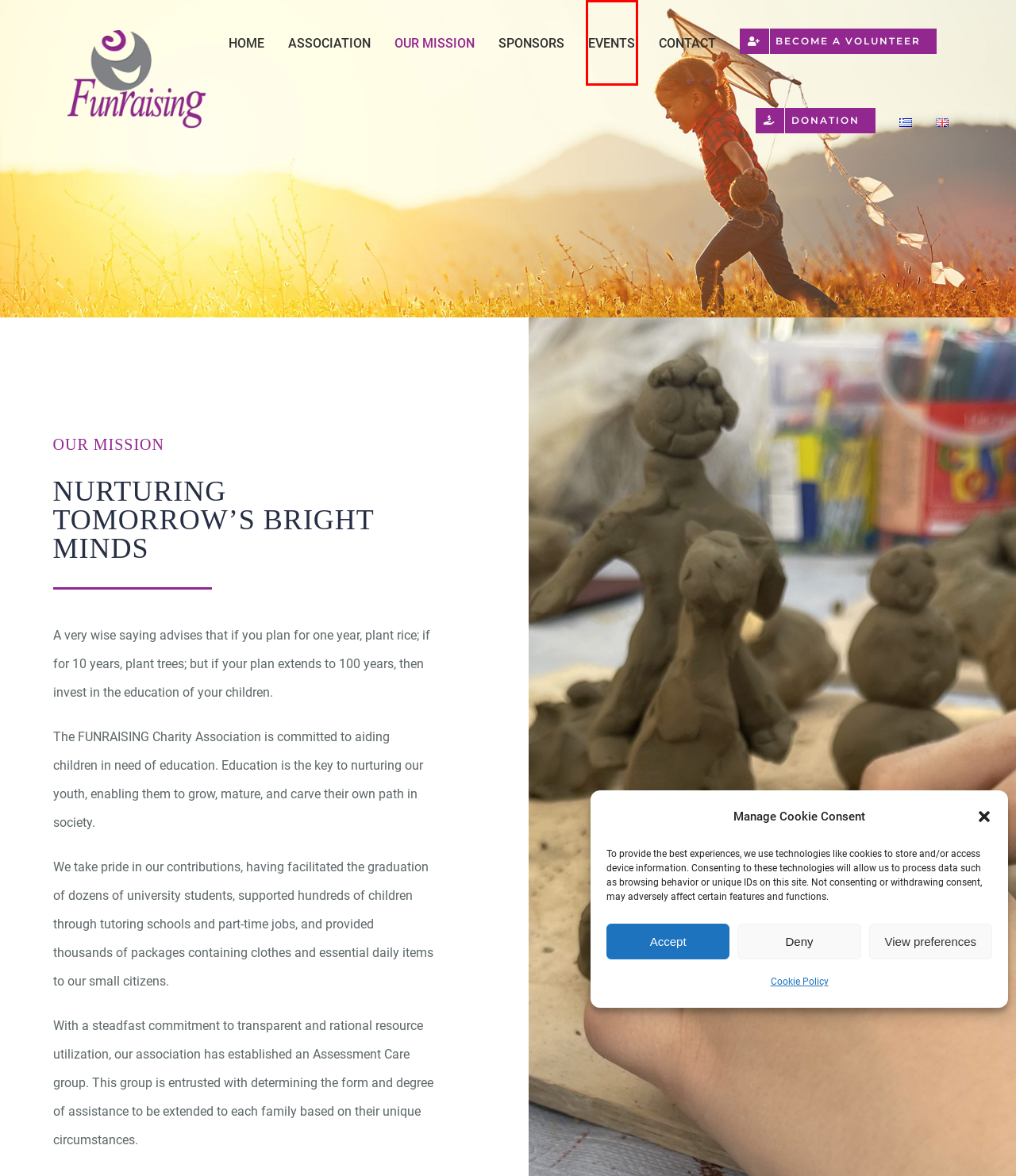You are given a screenshot of a webpage with a red rectangle bounding box around a UI element. Select the webpage description that best matches the new webpage after clicking the element in the bounding box. Here are the candidates:
A. DONATION - FUNRAISING
B. FUNRAISING HOME EN - WE SUPPORT OUR CHILDREN
C. EVENTS - FUNRAISING
D. Privacy Policy ( Cloned ) - FUNRAISING
E. Cookie Policy (EU) - FUNRAISING
F. FUNRAISING - ΣΤΗΡΙΖΟΥΜΕ ΤΑ ΠΑΙΔΙΑ ΜΑΣ
G. BECOME A VOLUNTEER - FUNRAISING
H. SPONSORS - FUNRAISING

C